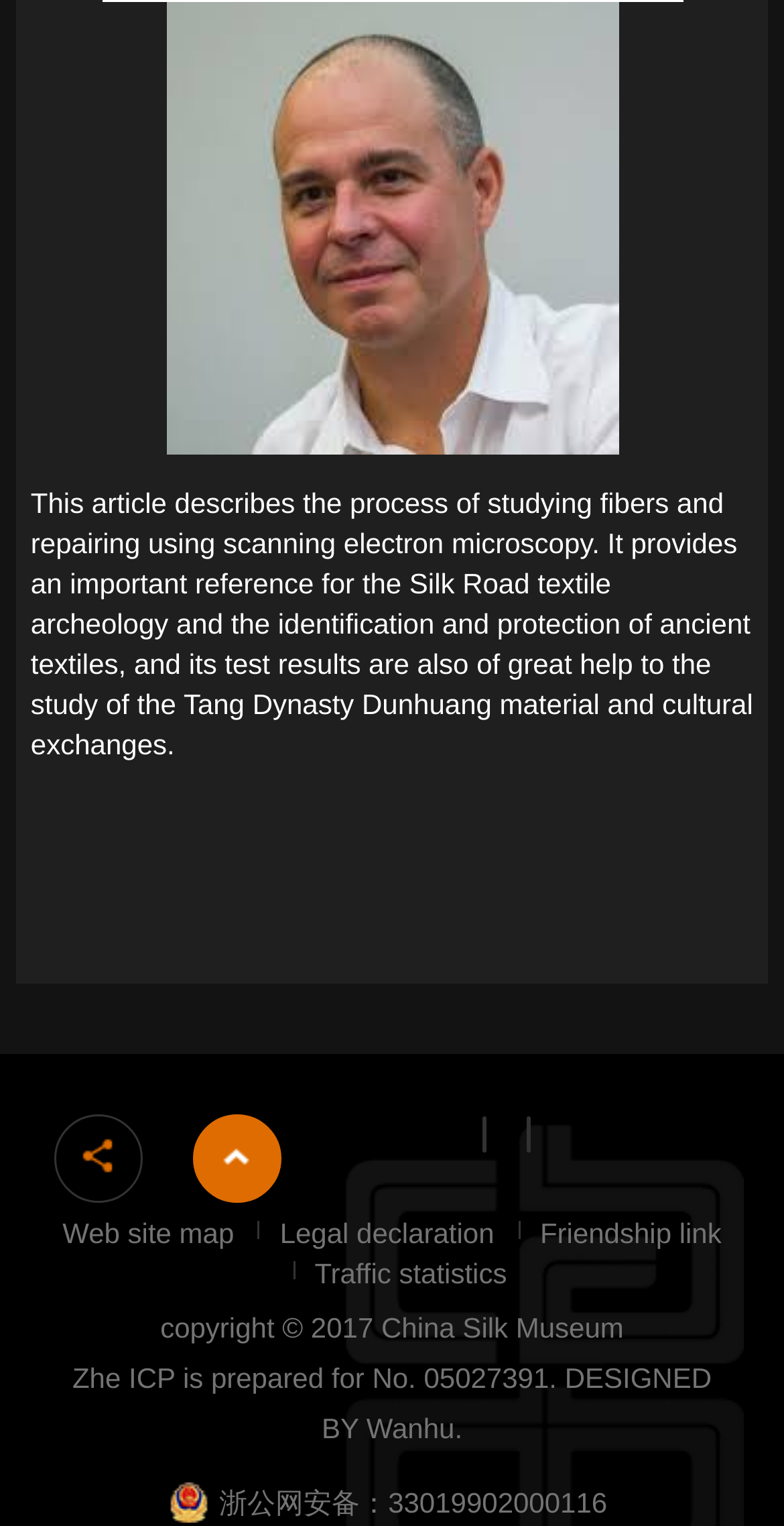Determine the bounding box coordinates of the clickable element necessary to fulfill the instruction: "Call the phone number". Provide the coordinates as four float numbers within the 0 to 1 range, i.e., [left, top, right, bottom].

None